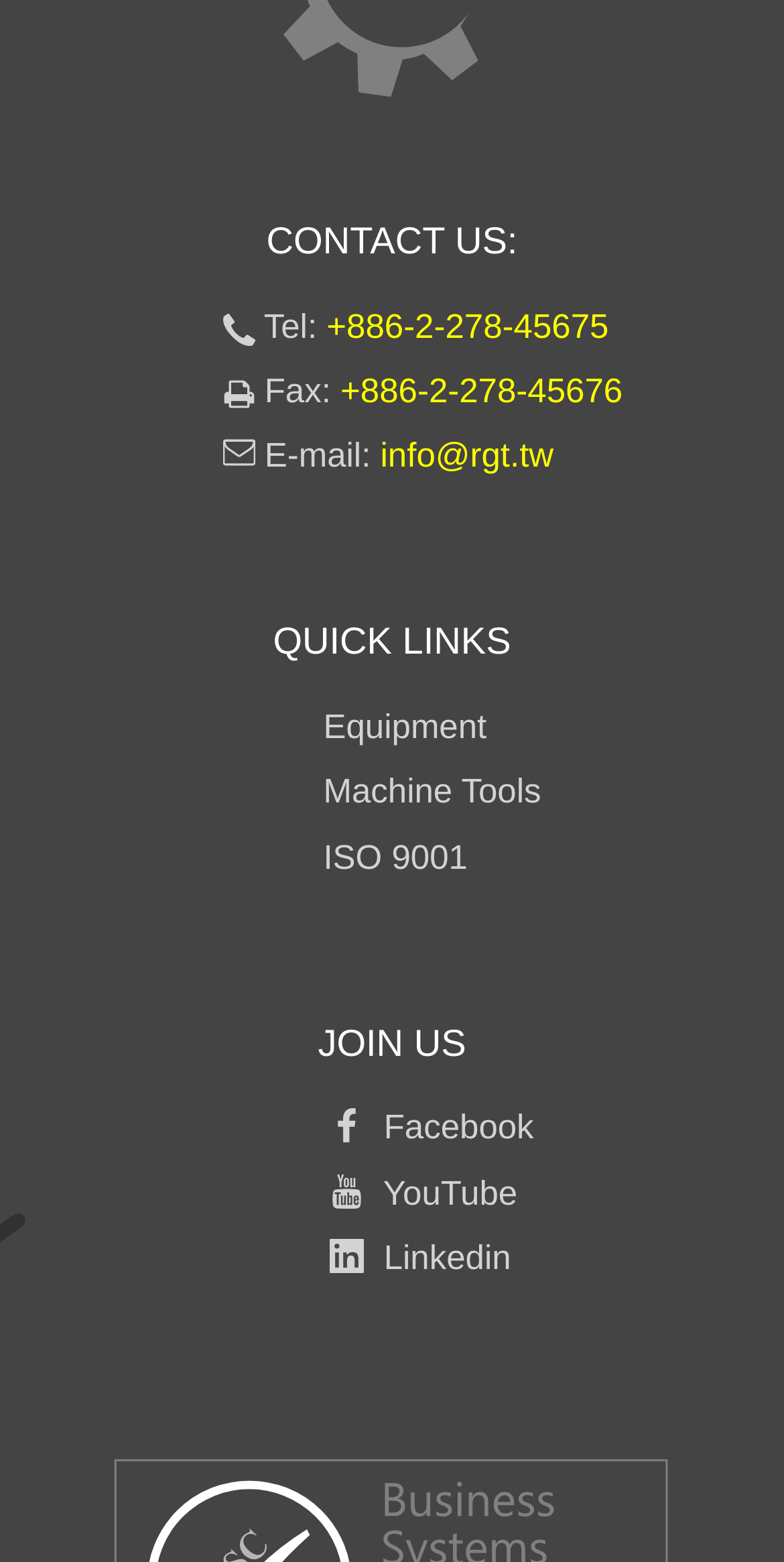Please identify the bounding box coordinates of the element I should click to complete this instruction: 'click the phone number'. The coordinates should be given as four float numbers between 0 and 1, like this: [left, top, right, bottom].

[0.416, 0.196, 0.776, 0.221]